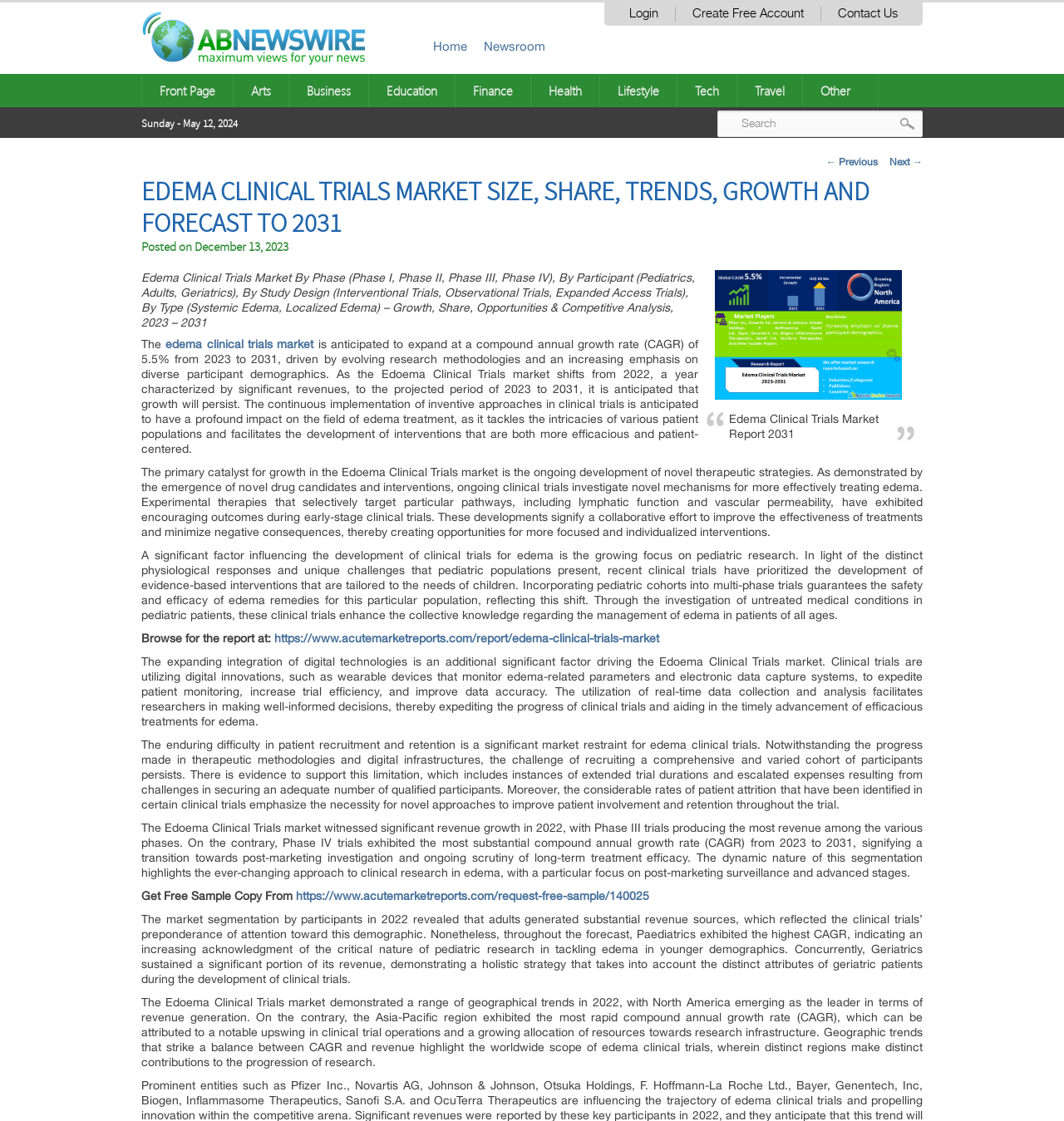Can you provide the bounding box coordinates for the element that should be clicked to implement the instruction: "Click on the 'Login' link"?

[0.576, 0.006, 0.634, 0.019]